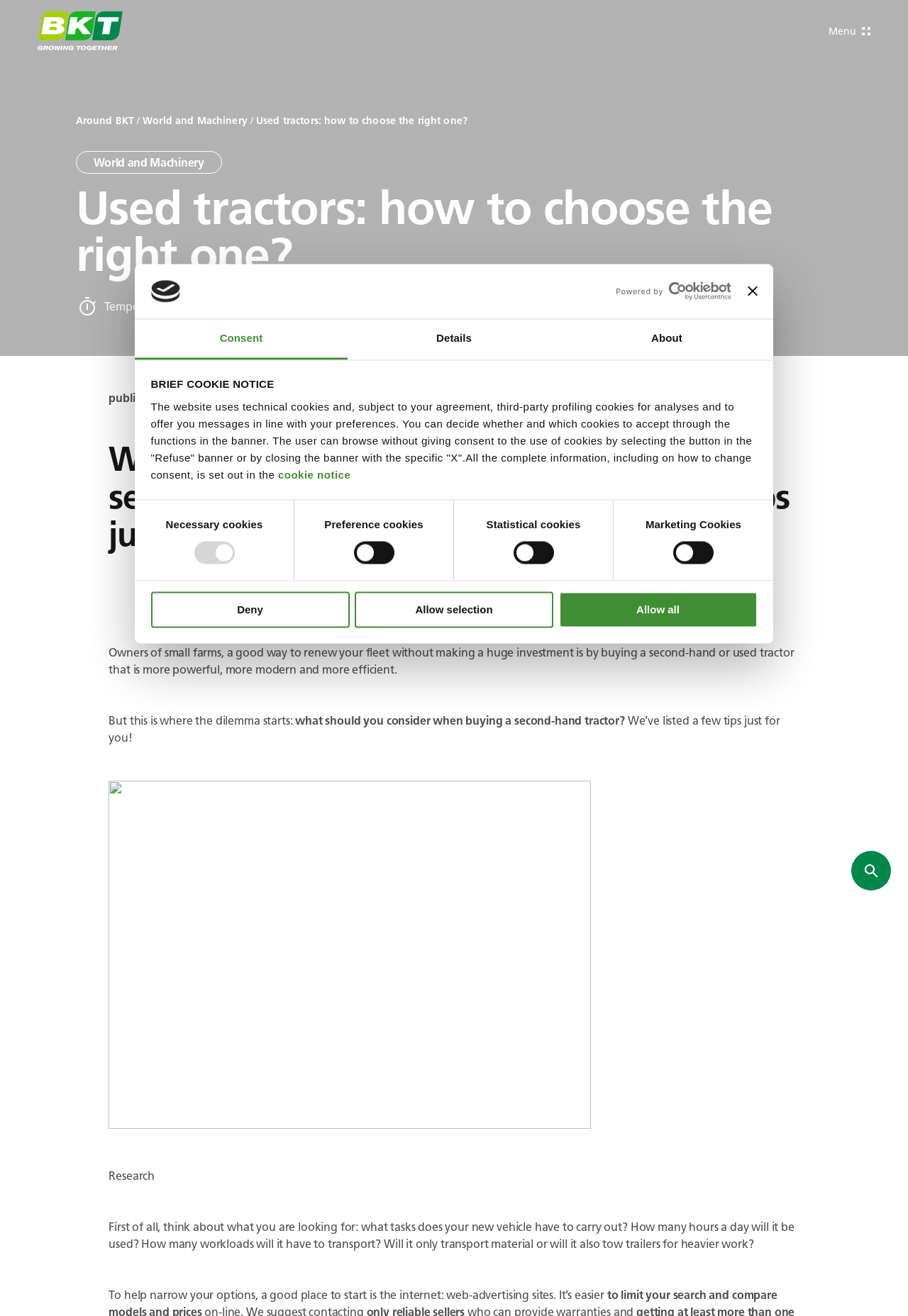Determine the bounding box coordinates of the region that needs to be clicked to achieve the task: "Click the 'Deny' button".

[0.166, 0.449, 0.385, 0.477]